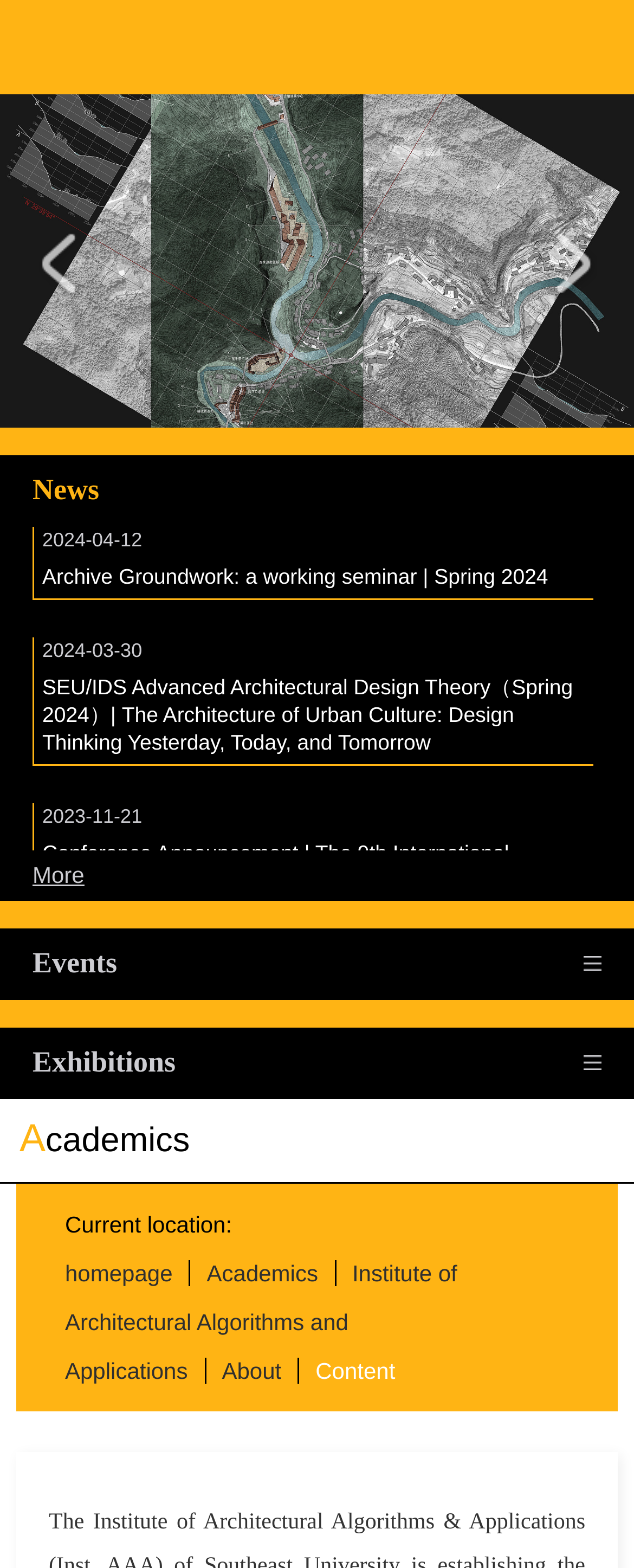Please determine the bounding box coordinates of the element's region to click for the following instruction: "visit academics page".

[0.3, 0.804, 0.53, 0.82]